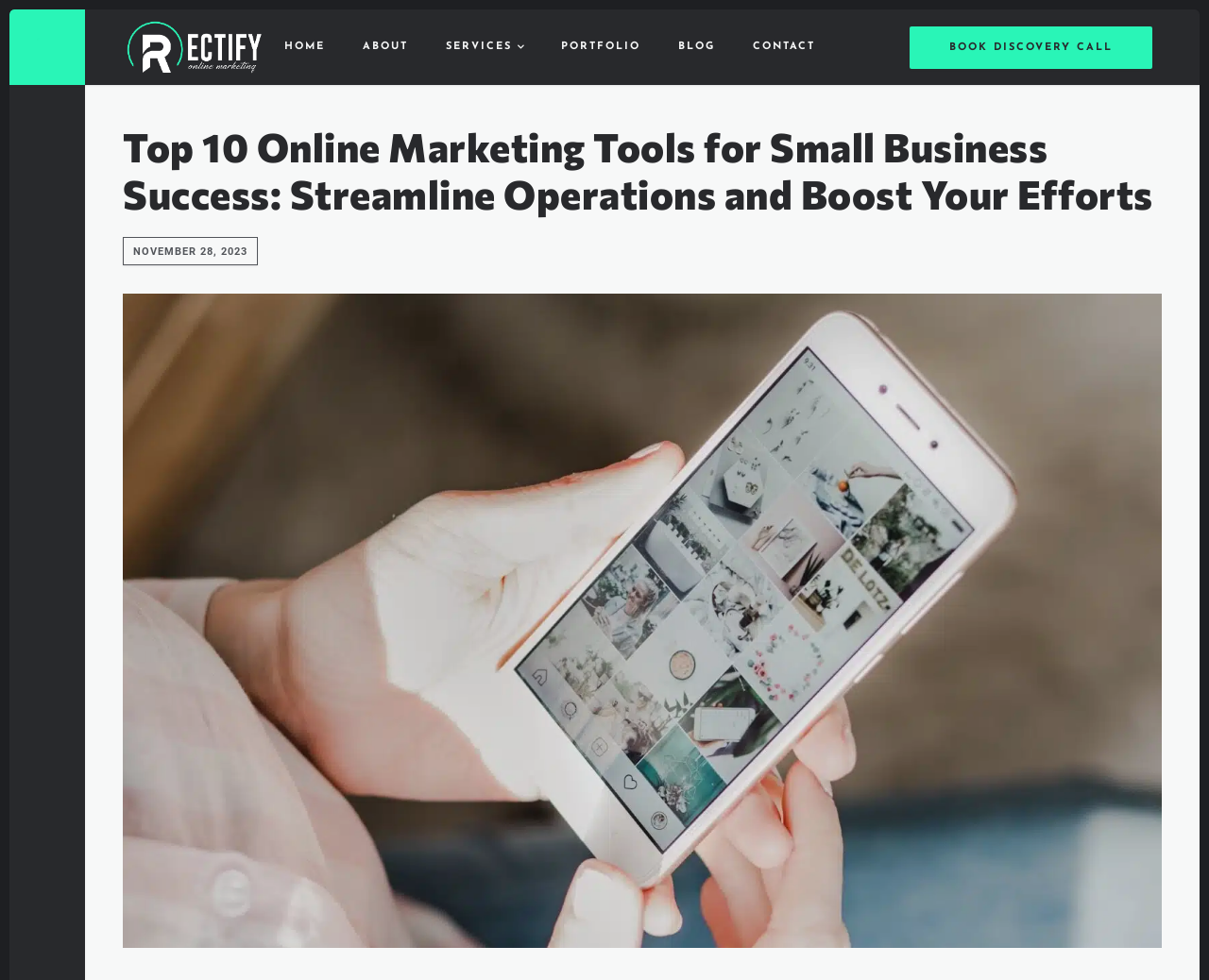How many navigation links are in the top menu?
Using the visual information, reply with a single word or short phrase.

6